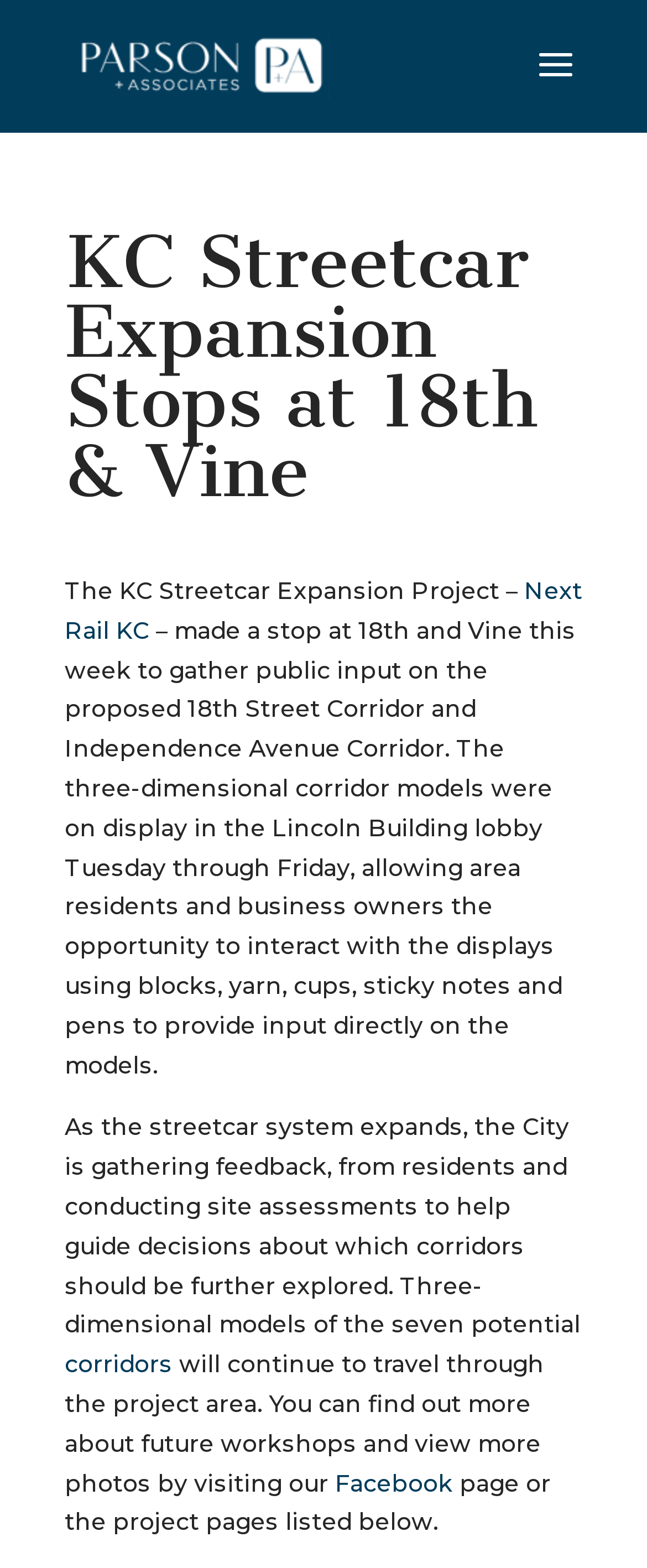Give a one-word or one-phrase response to the question: 
What is the purpose of the three-dimensional corridor models?

To gather public input